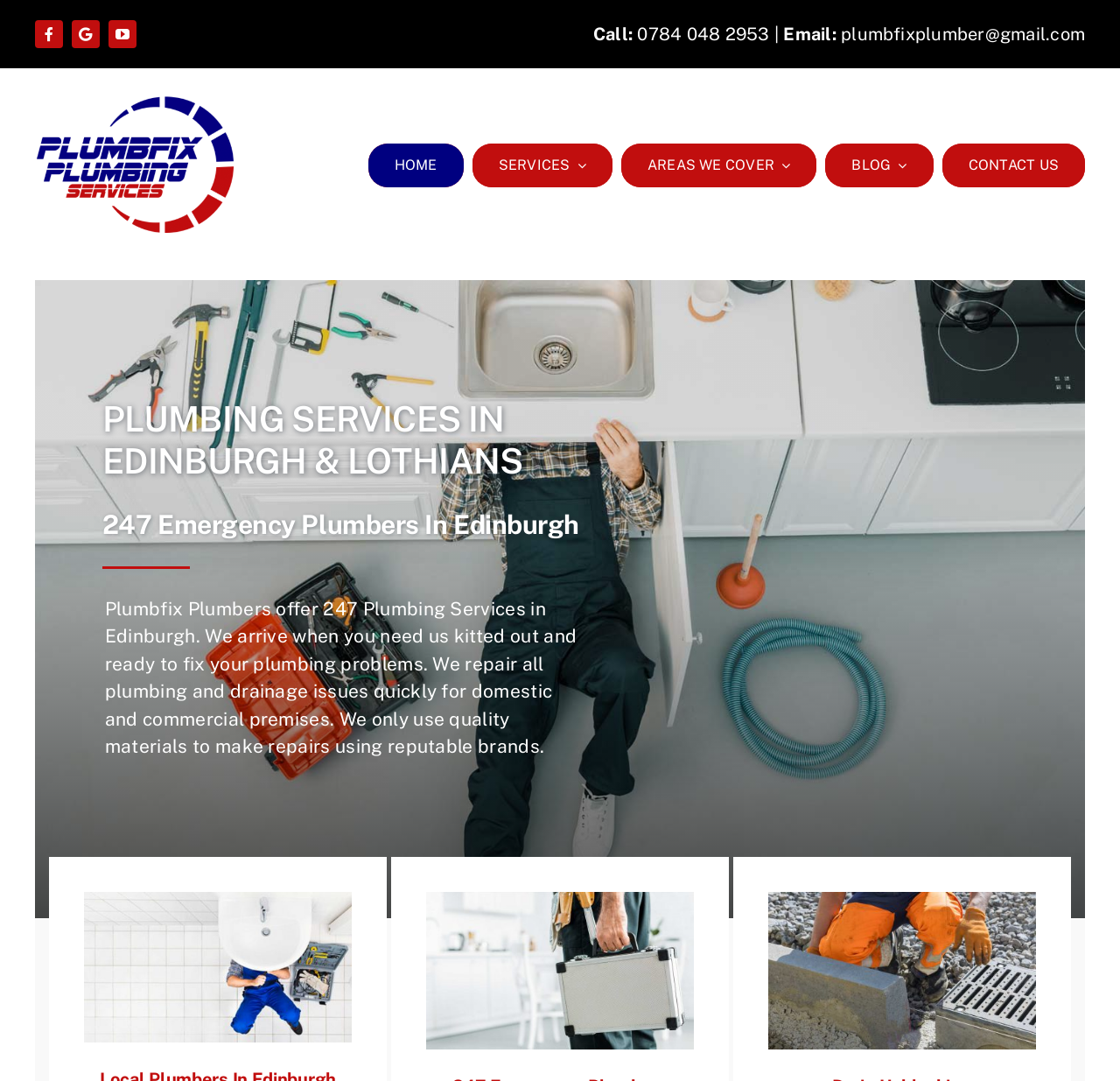Identify the bounding box coordinates for the region of the element that should be clicked to carry out the instruction: "Check the services for Drain Unblocking". The bounding box coordinates should be four float numbers between 0 and 1, i.e., [left, top, right, bottom].

[0.686, 0.829, 0.925, 0.844]